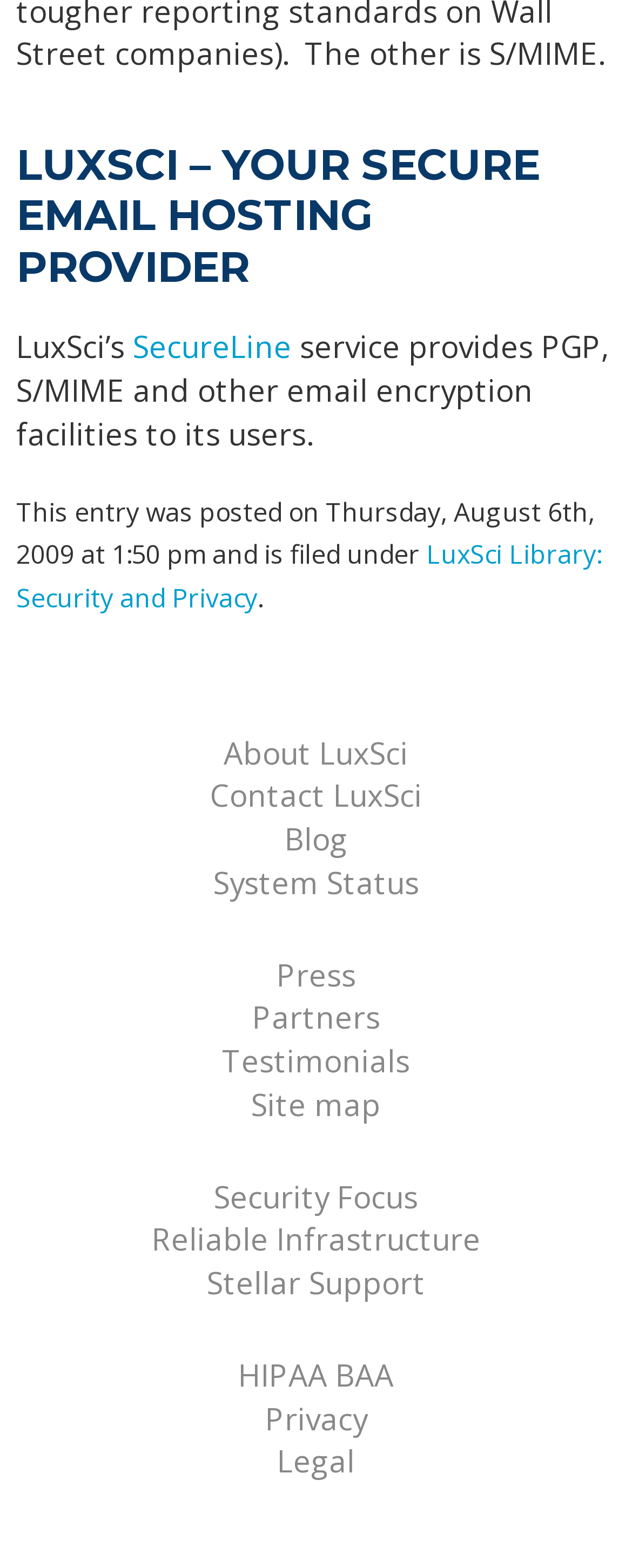Find the bounding box coordinates corresponding to the UI element with the description: "LuxSci Library: Security and Privacy". The coordinates should be formatted as [left, top, right, bottom], with values as floats between 0 and 1.

[0.026, 0.342, 0.951, 0.393]